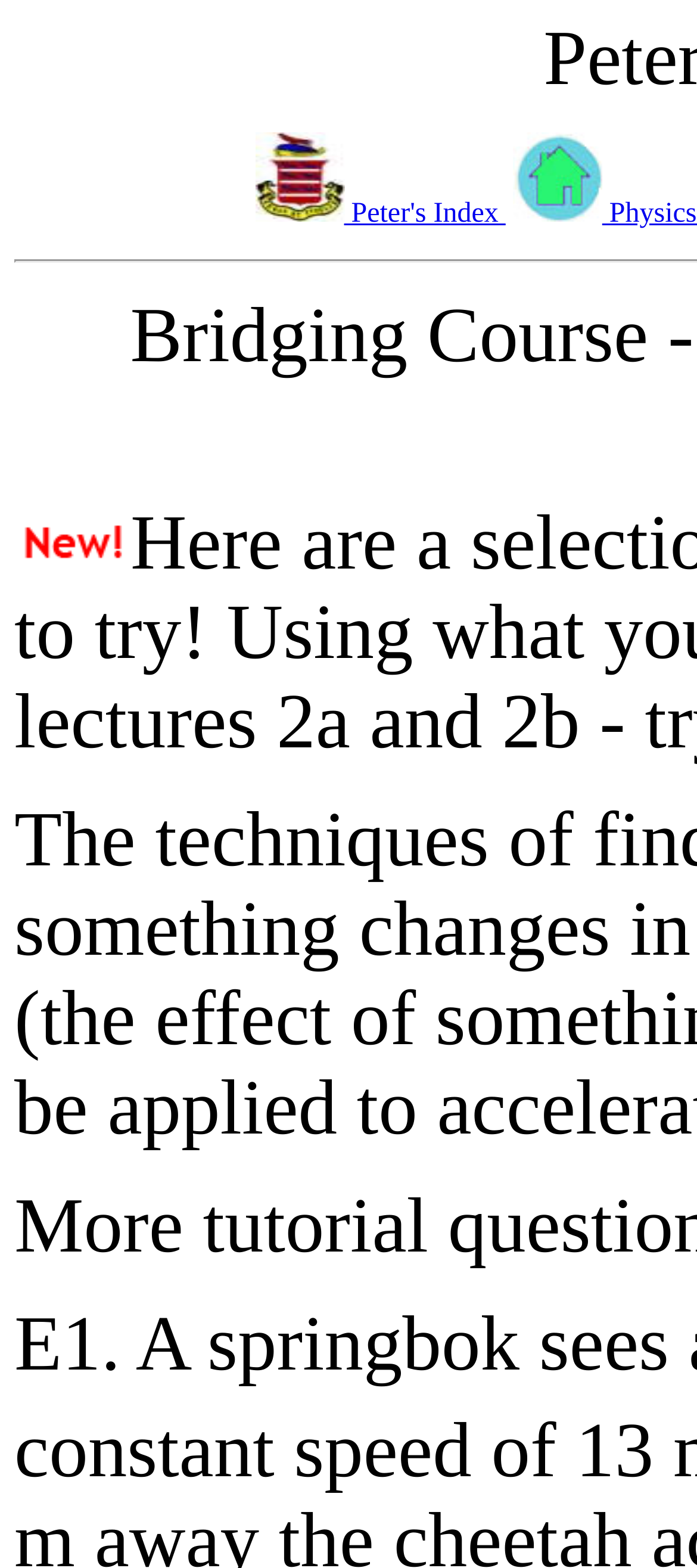Find the bounding box of the UI element described as: "Peter's Index". The bounding box coordinates should be given as four float values between 0 and 1, i.e., [left, top, right, bottom].

[0.365, 0.127, 0.725, 0.146]